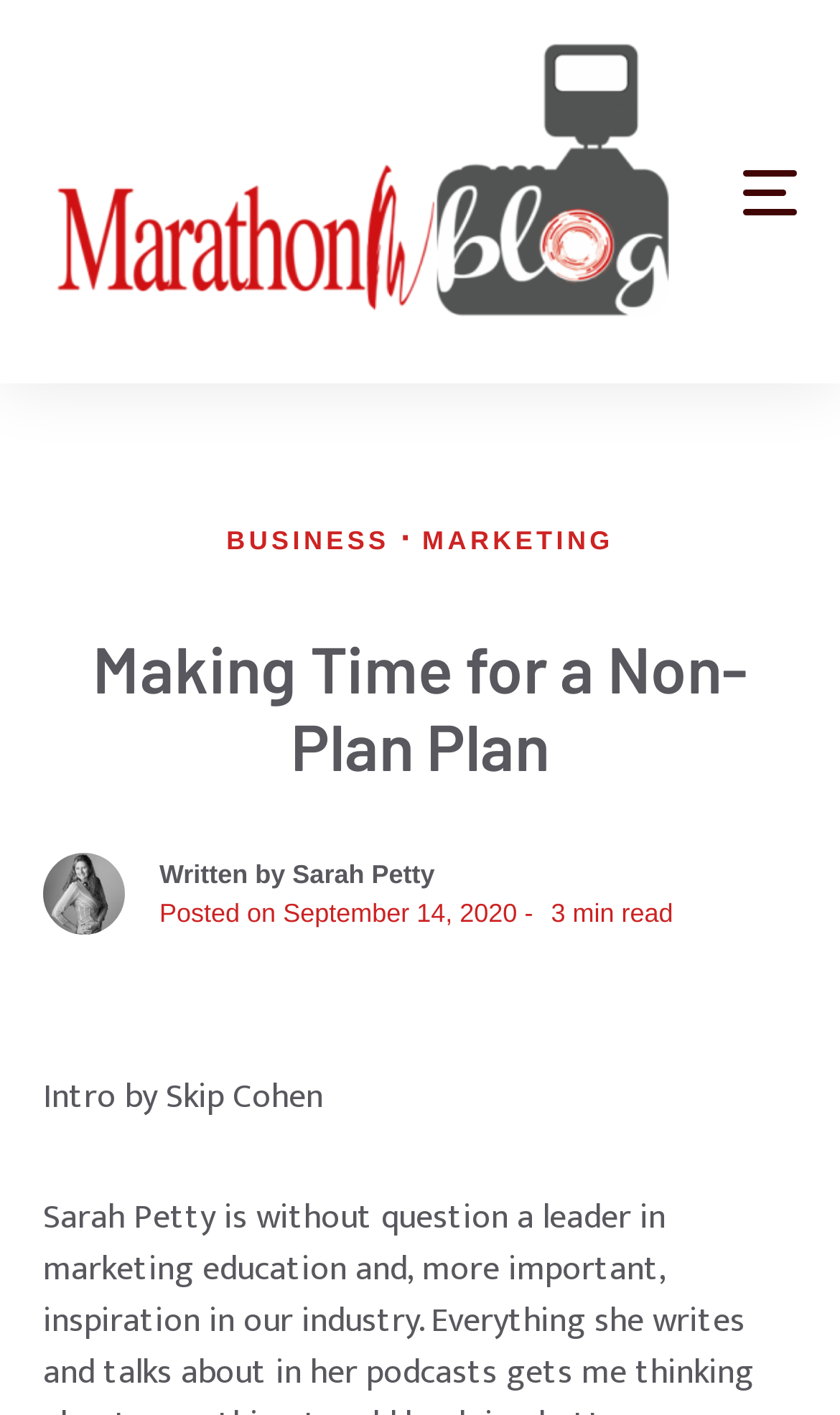Observe the image and answer the following question in detail: When was the blog post published?

I found a link with the text 'September 14, 2020' which is likely the publication date of the blog post. This link is located near the top of the webpage, and there is also a static text 'Posted on' nearby, further supporting this conclusion.